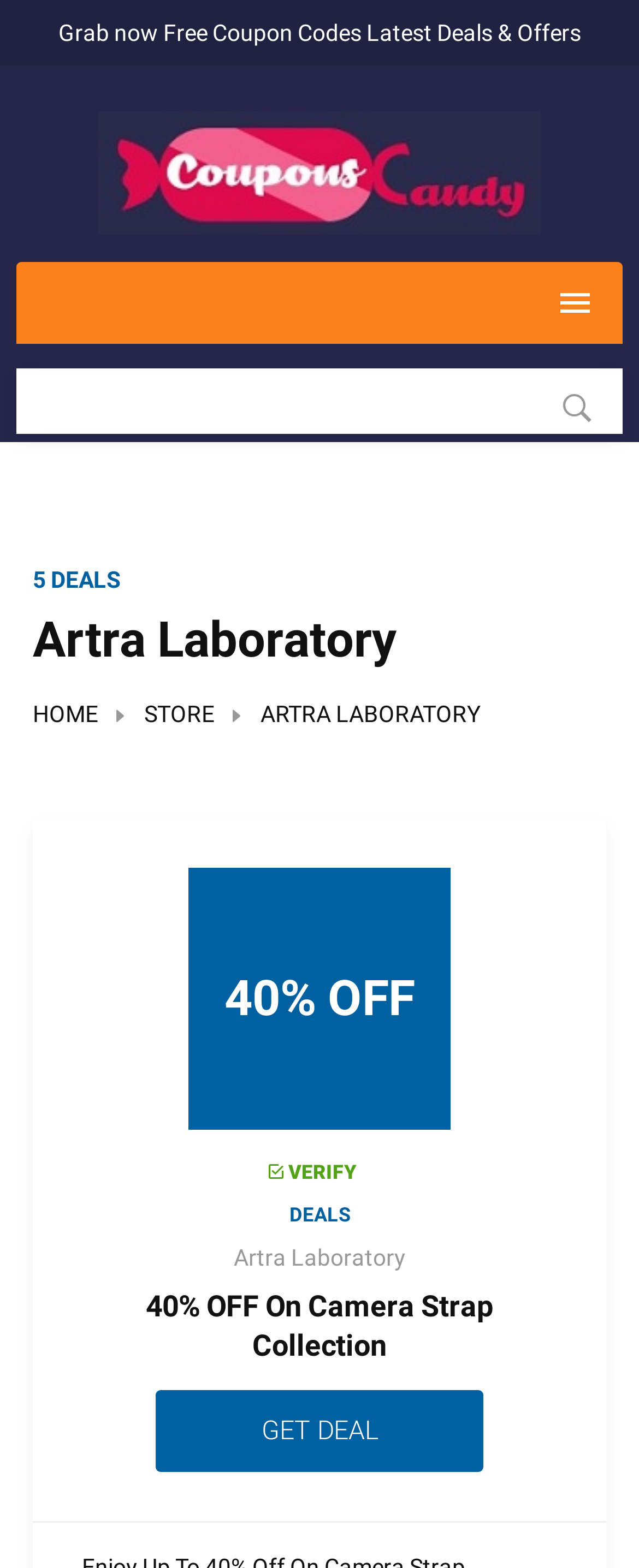Determine the bounding box of the UI component based on this description: "Get Deal". The bounding box coordinates should be four float values between 0 and 1, i.e., [left, top, right, bottom].

[0.244, 0.887, 0.756, 0.939]